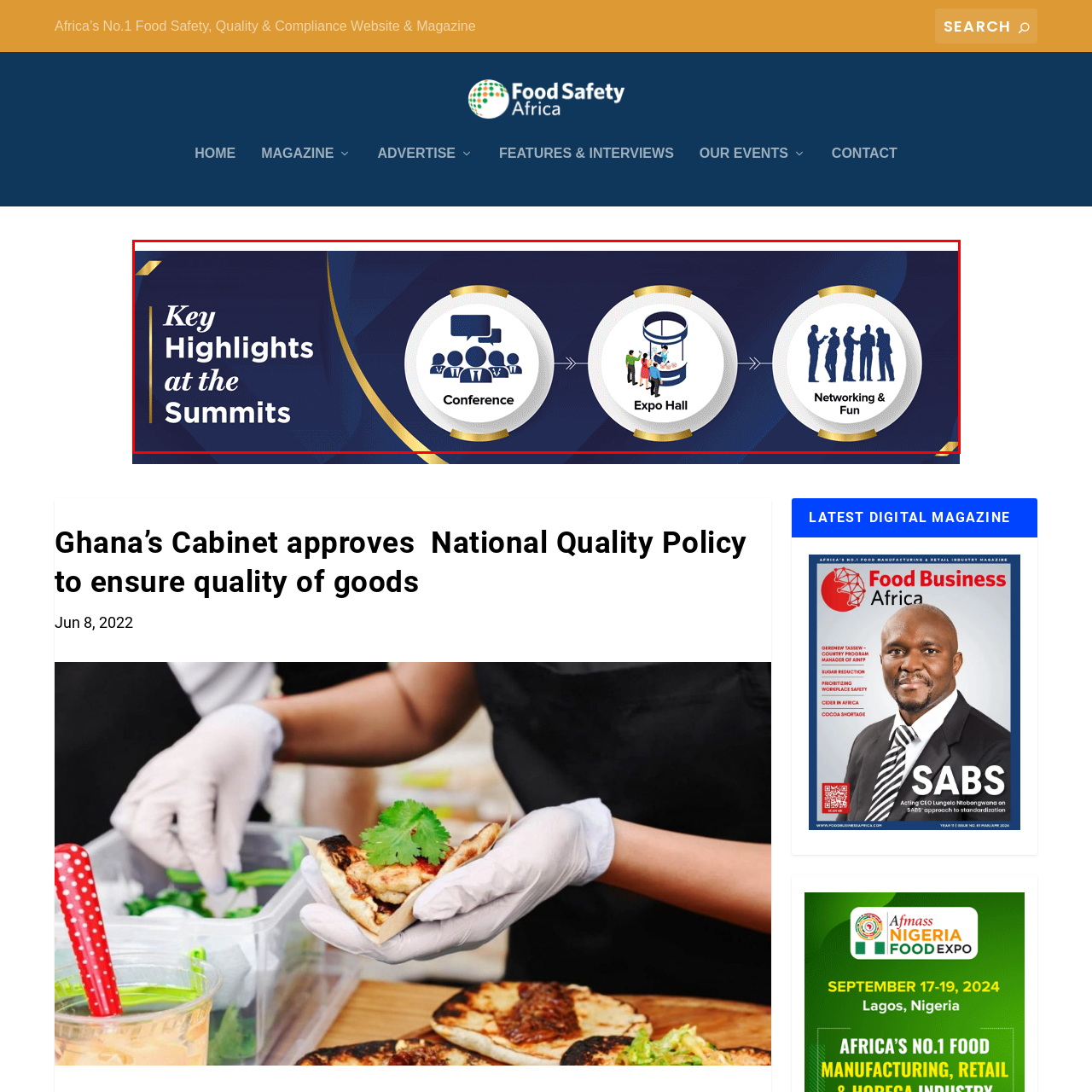Check the image marked by the red frame and reply to the question using one word or phrase:
What is the theme of the third section?

Networking & Fun